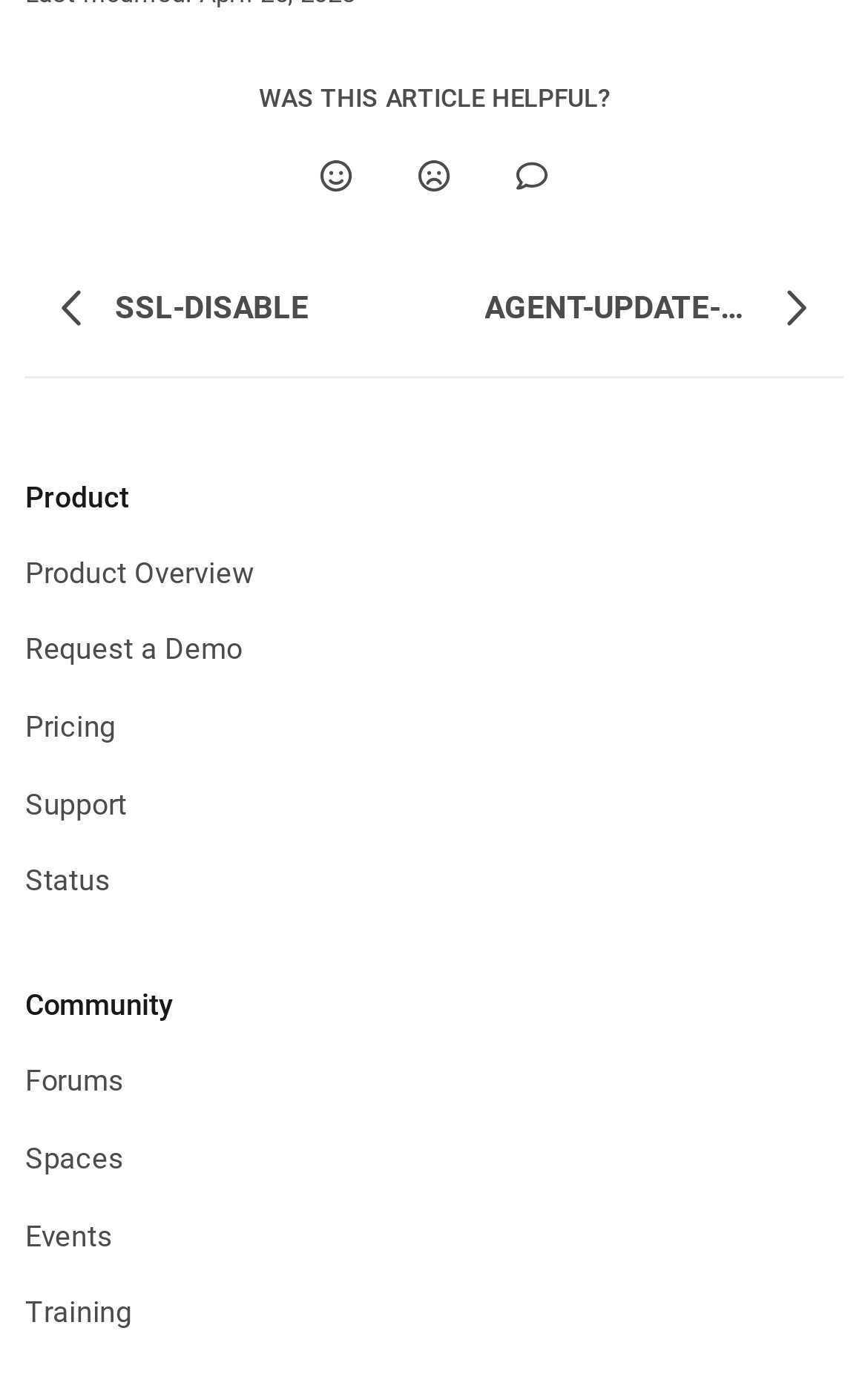Find the coordinates for the bounding box of the element with this description: "Support".

[0.029, 0.563, 0.146, 0.59]